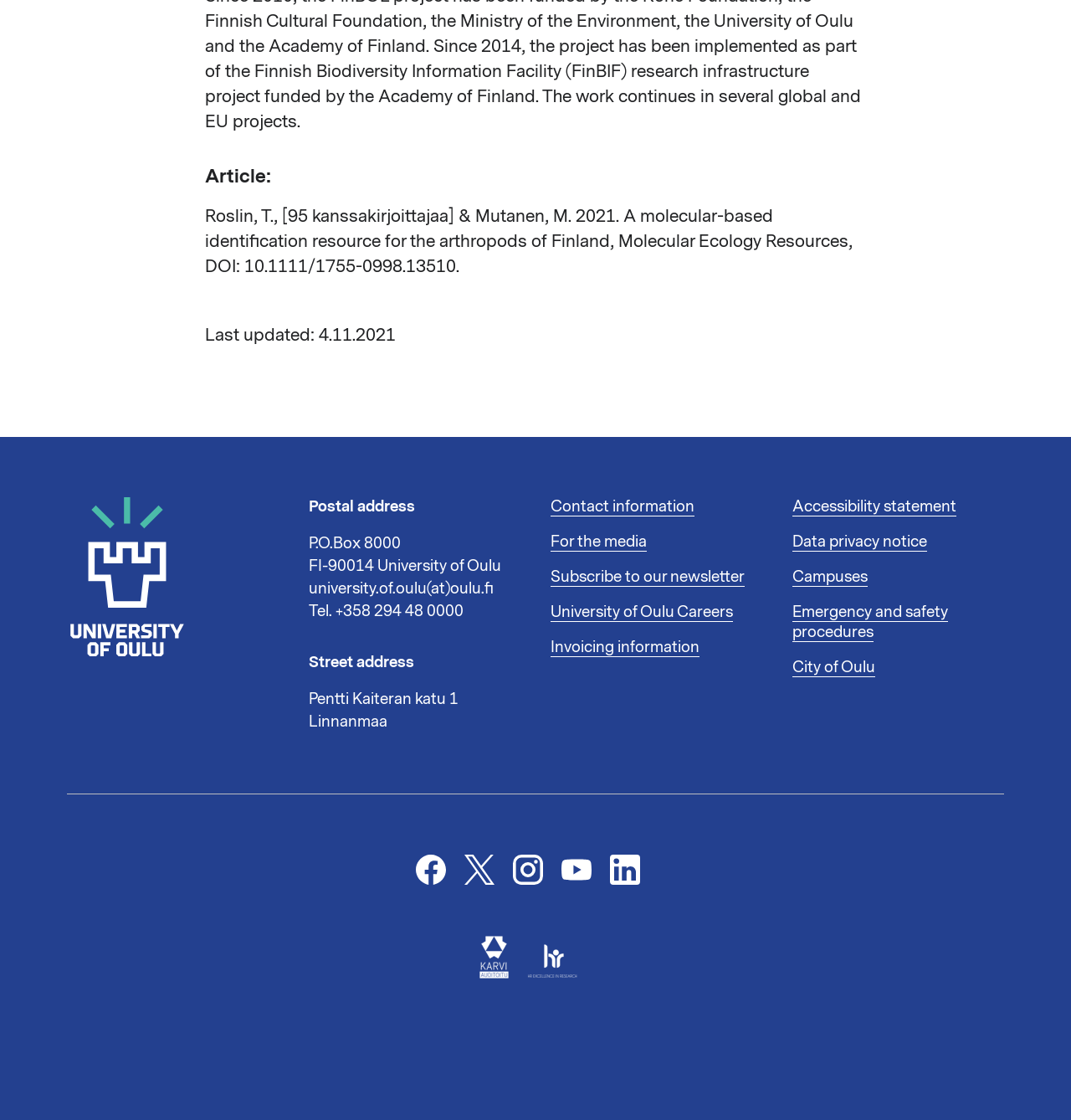Look at the image and answer the question in detail:
What is the street address of the University of Oulu?

The street address is obtained from the StaticText elements with the texts 'Pentti Kaiteran katu 1' and 'Linnanmaa' which are child elements of the heading element 'Street address'.